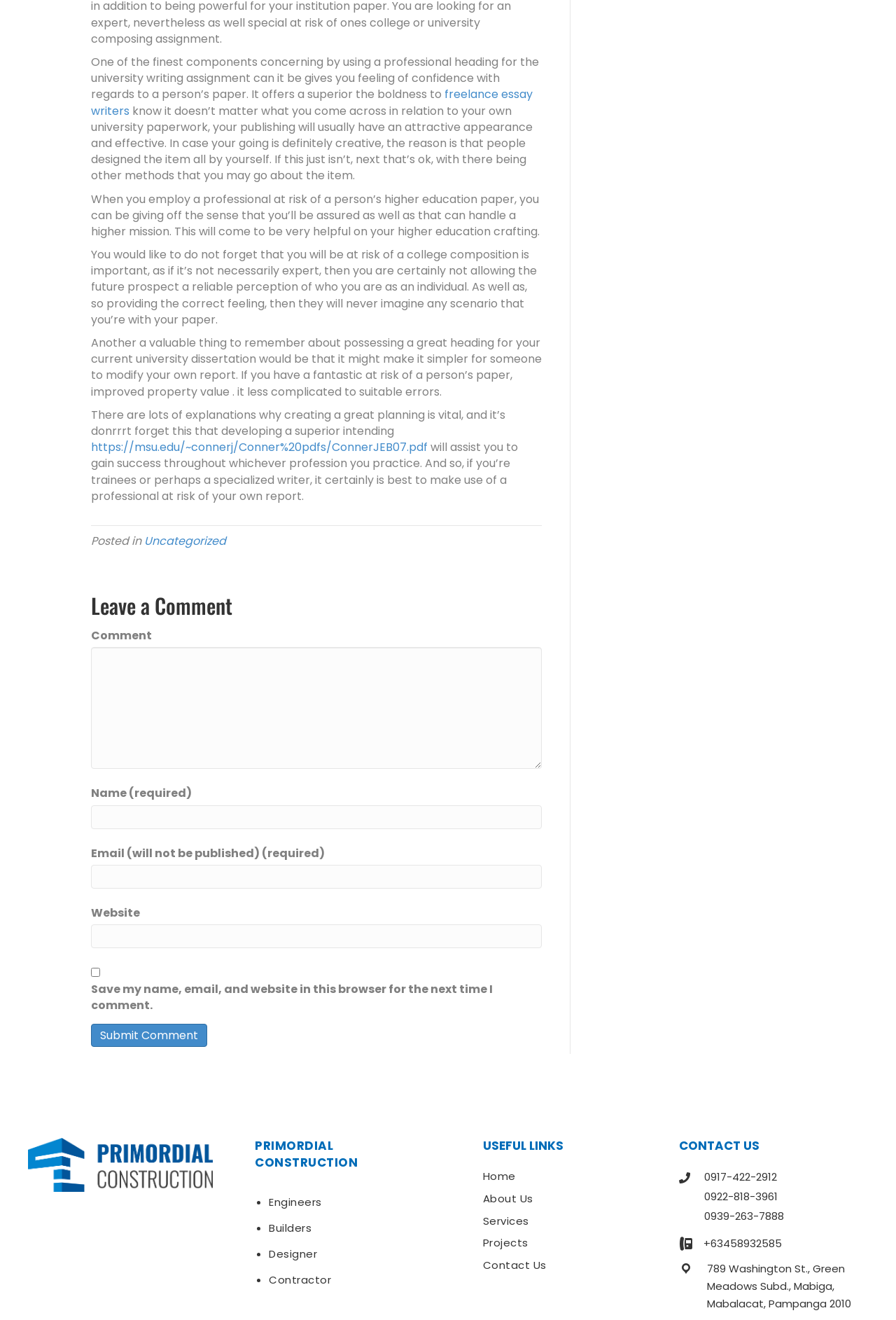What are the contact numbers provided on the webpage?
From the image, respond with a single word or phrase.

0917-422-2912, 0922-818-3961, 0939-263-7888